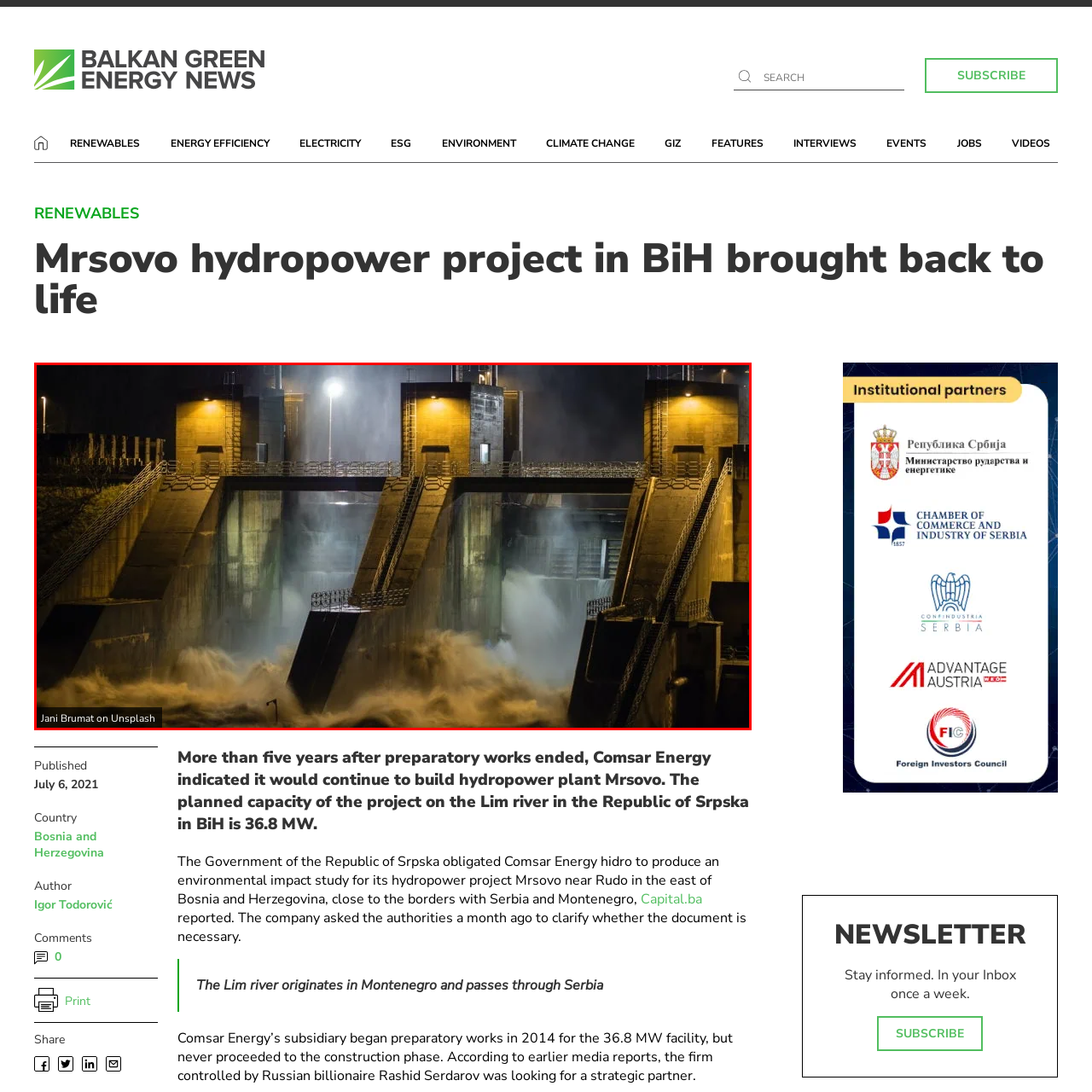Describe extensively the image content marked by the red bounding box.

The image showcases the impressive structure of the Mrsovo hydropower project in Bosnia and Herzegovina, captured at night by photographer Jani Brumat. The powerful scene features the dam's majestic gates, illuminated by strategic lighting, while torrents of water crash against its concrete walls, creating a dramatic atmosphere. The floodgates are fully opened, emphasizing the power of the water flow and the engineering behind hydropower generation. This construction, which aims to harness the energy of the Lim River, highlights the ongoing efforts in renewable energy development in the region, a crucial aspect in the conversation around sustainability and eco-friendly energy solutions. The image effectively conveys the blend of natural force and human ingenuity in the pursuit of clean energy.